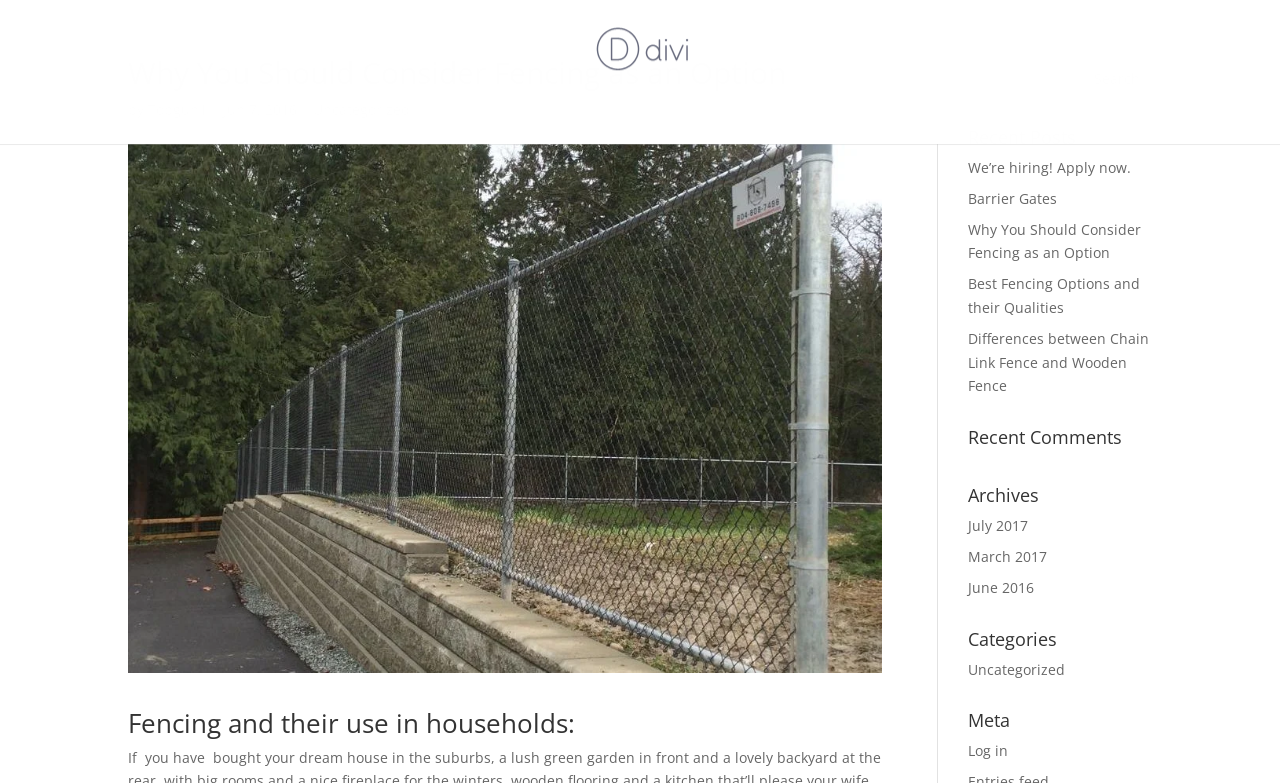Identify the bounding box coordinates for the UI element described as: "We’re hiring! Apply now.". The coordinates should be provided as four floats between 0 and 1: [left, top, right, bottom].

[0.756, 0.202, 0.884, 0.226]